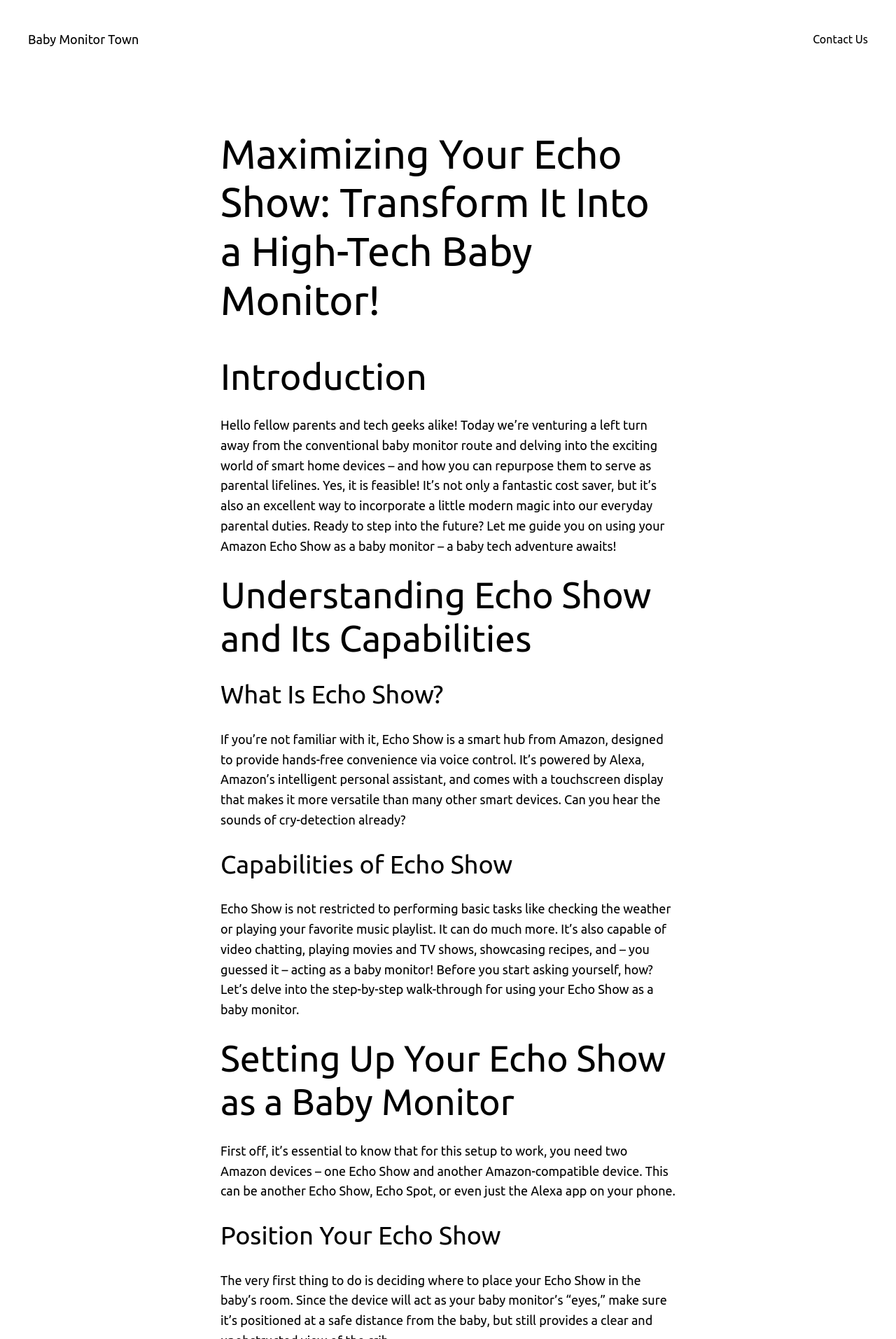What is the purpose of the article?
Refer to the image and provide a thorough answer to the question.

The article appears to be guiding parents and tech enthusiasts on how to use Amazon Echo Show as a baby monitor, providing a step-by-step walkthrough and explaining its capabilities, with the aim of helping them incorporate modern technology into their parental duties.